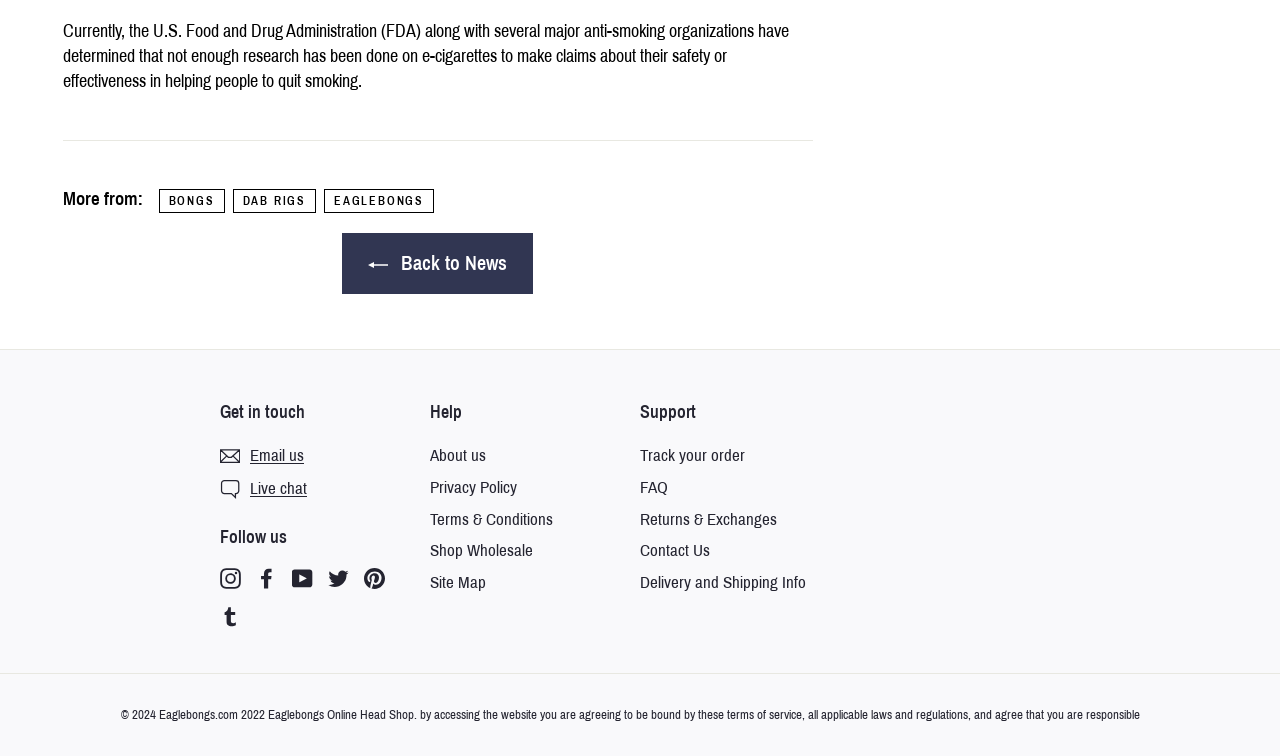How many links are listed under 'More from:'?
Please look at the screenshot and answer in one word or a short phrase.

3